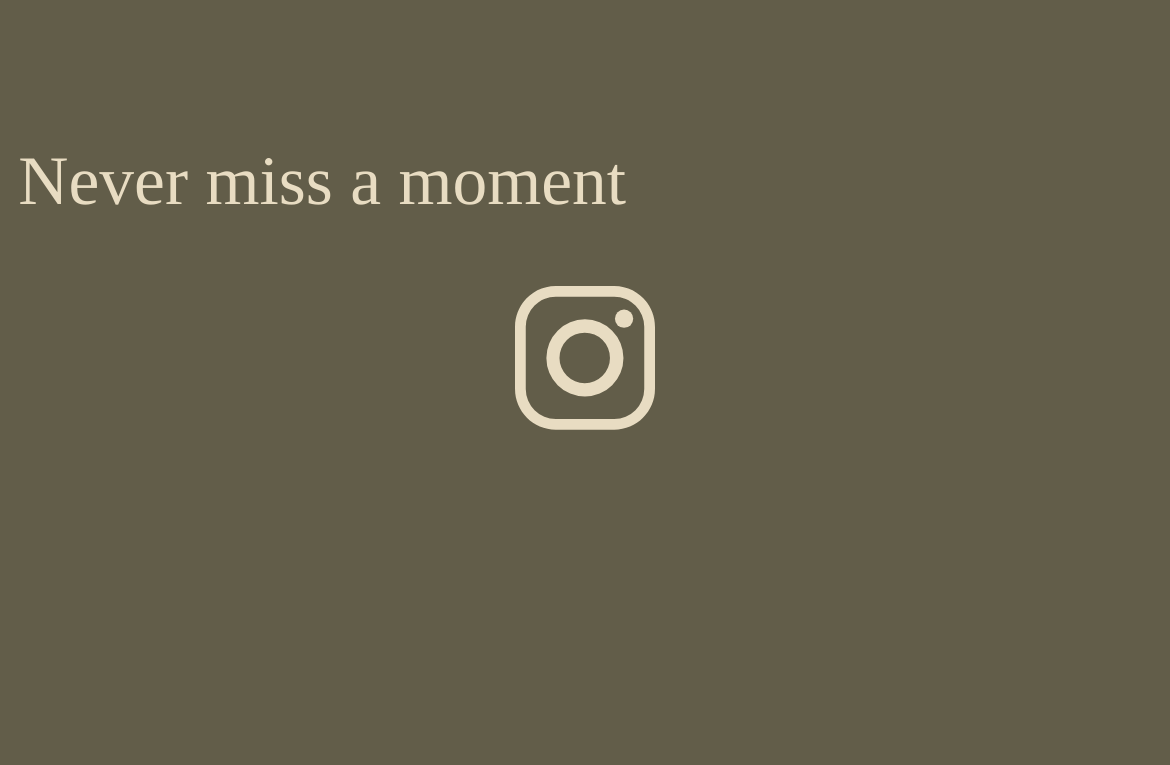Identify the bounding box for the UI element that is described as follows: "alt="undefined" title="undefined"".

[0.664, 0.305, 0.88, 0.635]